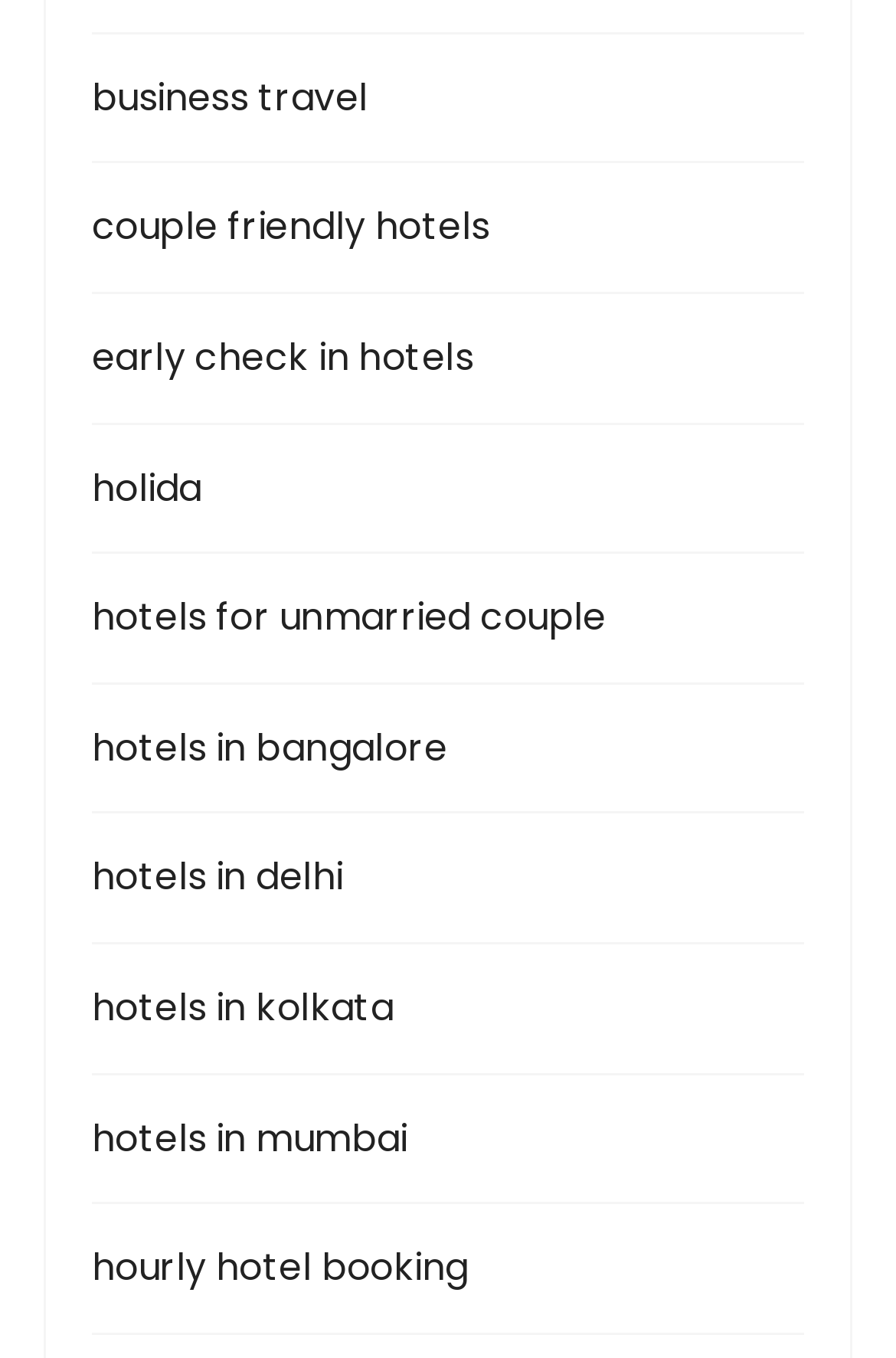What type of travel is mentioned in the first link?
Using the picture, provide a one-word or short phrase answer.

Business travel